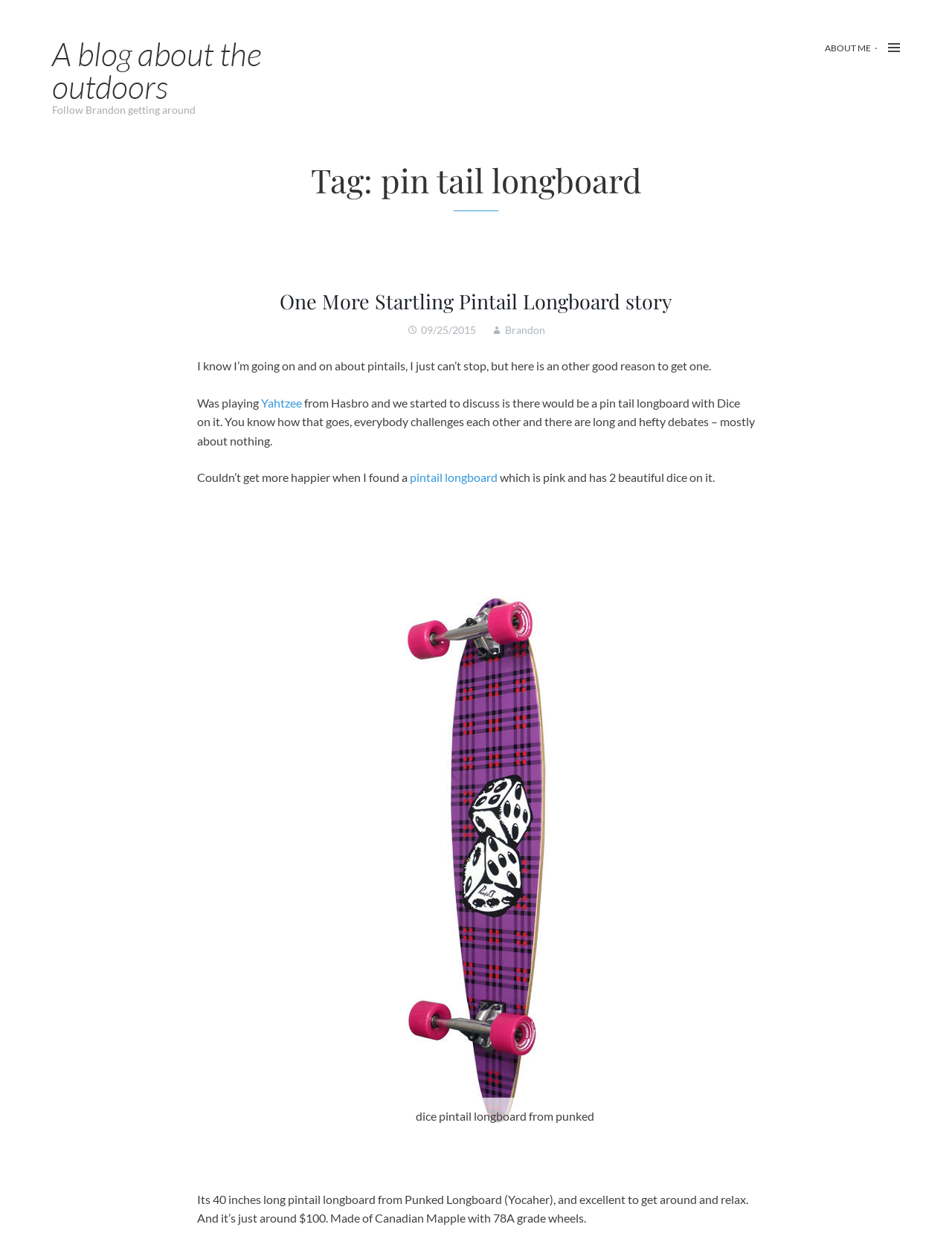Elaborate on the different components and information displayed on the webpage.

This webpage is a blog about the outdoors, specifically focused on pin tail longboards. At the top, there is a heading that reads "A blog about the outdoors" with a link to the same title. Below this, there is another heading that says "Follow Brandon getting around". 

On the top right side, there is a link to "ABOUT ME". The main content of the page is an article with a heading "Tag: pin tail longboard". Within this article, there is a subheading "One More Startling Pintail Longboard story" with a link to the same title. Below this, there is a link to the date "09/25/2015" and another link to the author's name "Brandon". 

The article then continues with a block of text that discusses the author's enthusiasm for pintails and a conversation about a pin tail longboard with dice on it. There are also links to "Yahtzee" and "pintail longboard" within the text. 

Below the text, there is an image of a "Pintail Longboard with Dice" with a caption "dice pintail longboard from punked". The image is quite large, taking up most of the width of the page. 

Finally, at the bottom of the page, there is a paragraph of text that describes the pintail longboard, mentioning its length, material, and price.